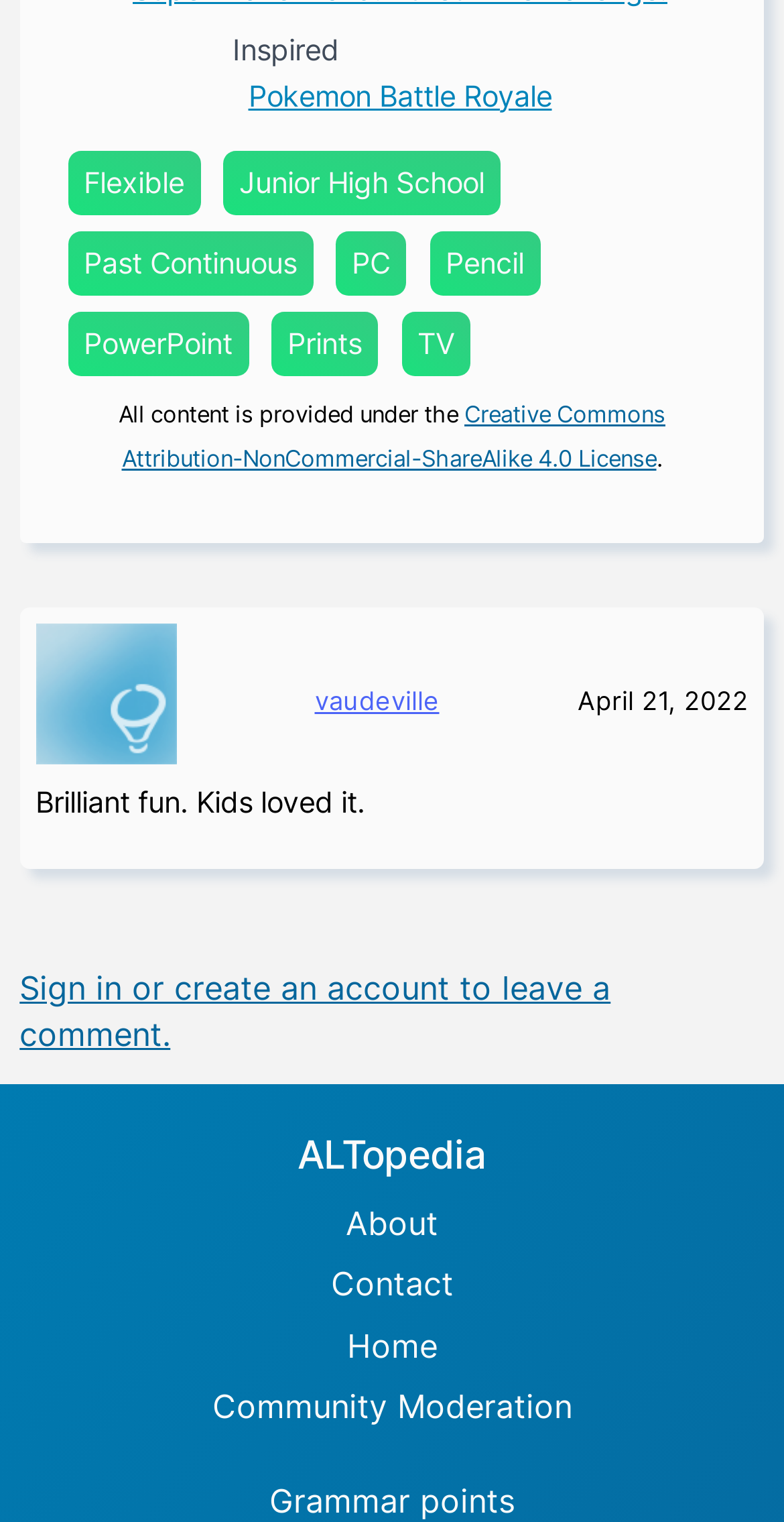What is the license of the content?
Based on the image, give a one-word or short phrase answer.

Creative Commons Attribution-NonCommercial-ShareAlike 4.0 License